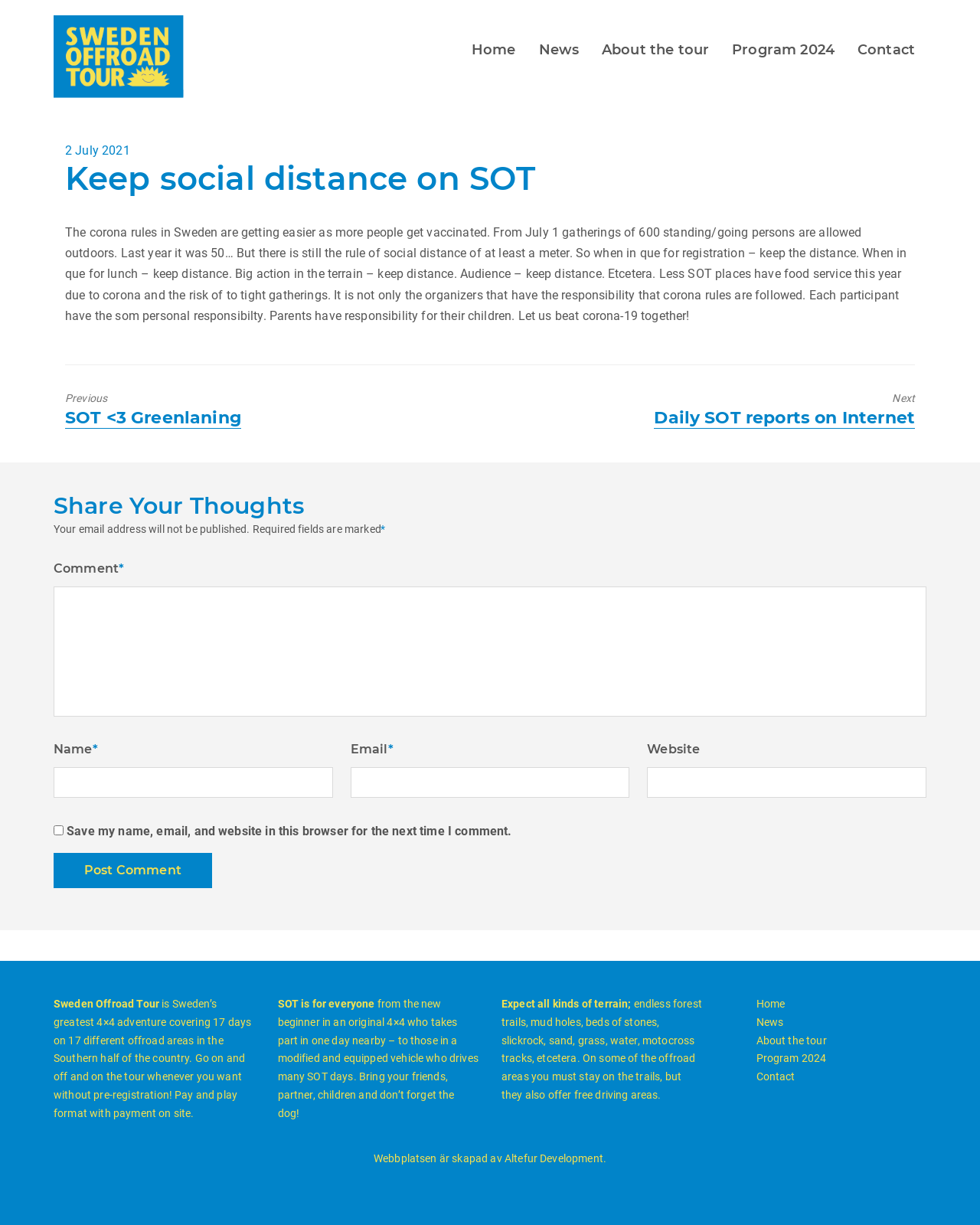Identify the coordinates of the bounding box for the element that must be clicked to accomplish the instruction: "Click on the 'Contact' link".

[0.863, 0.027, 0.945, 0.055]